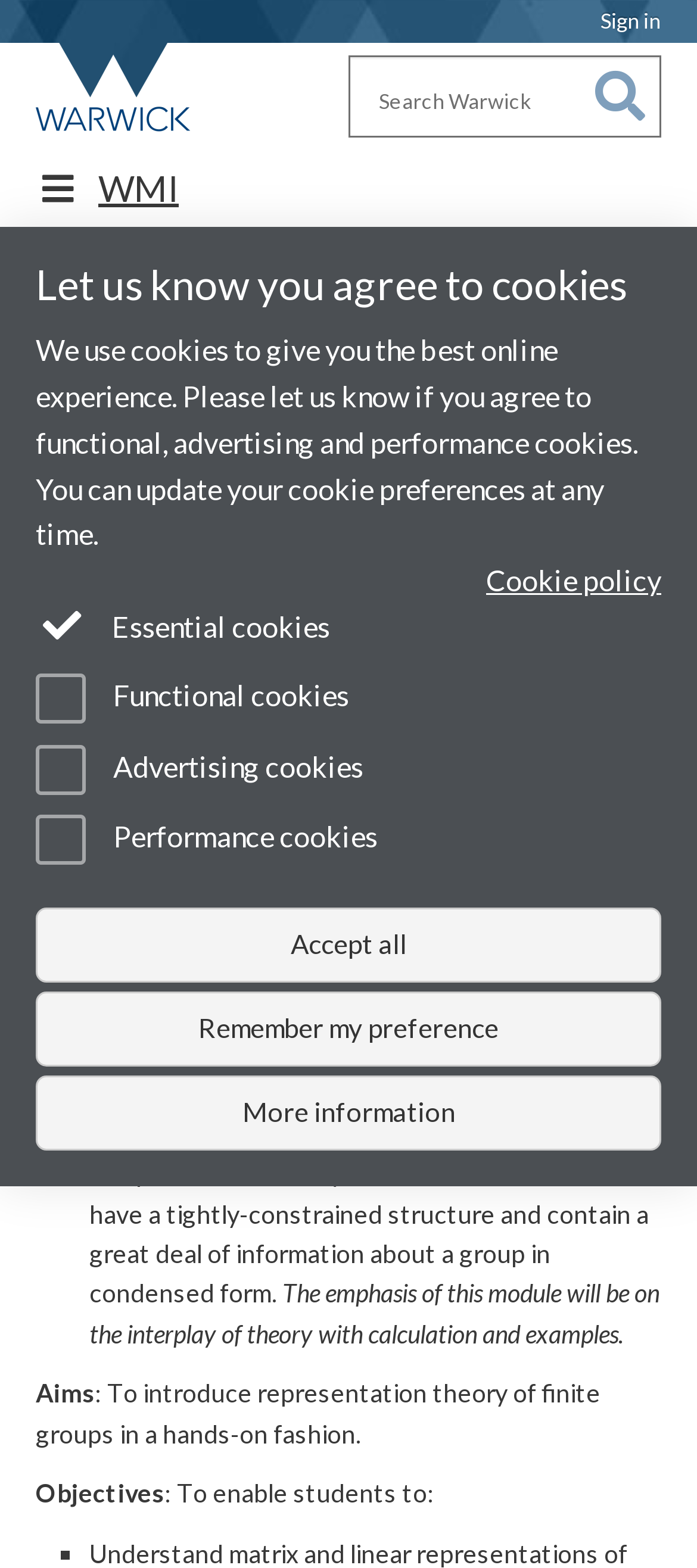What is the concept of a group defined as?
Based on the visual, give a brief answer using one word or a short phrase.

Abstractly